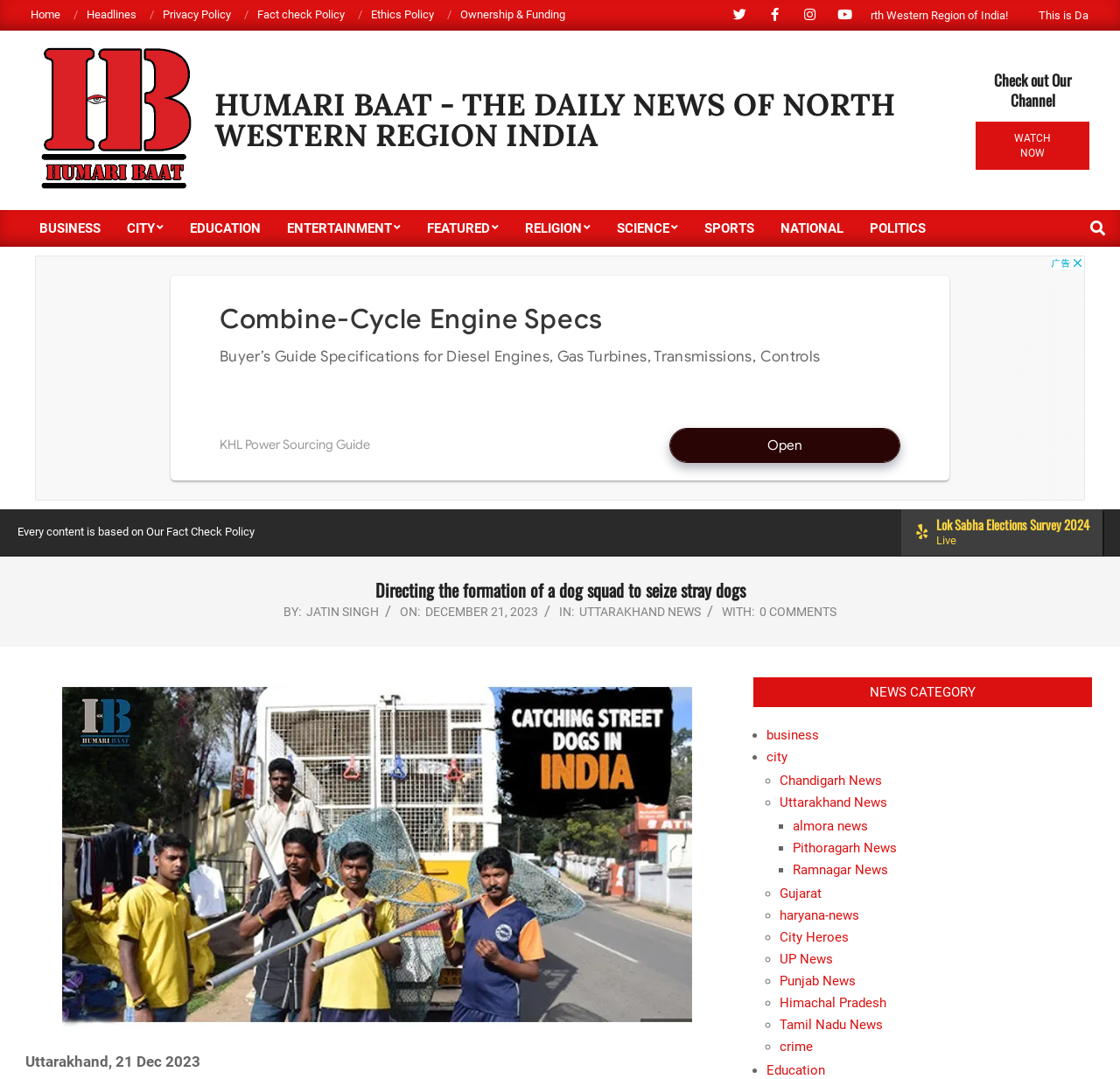What is the category of the news article?
Look at the webpage screenshot and answer the question with a detailed explanation.

The category of the news article can be found below the title of the article, where it is written as 'IN: UTTARAKHAND NEWS'.